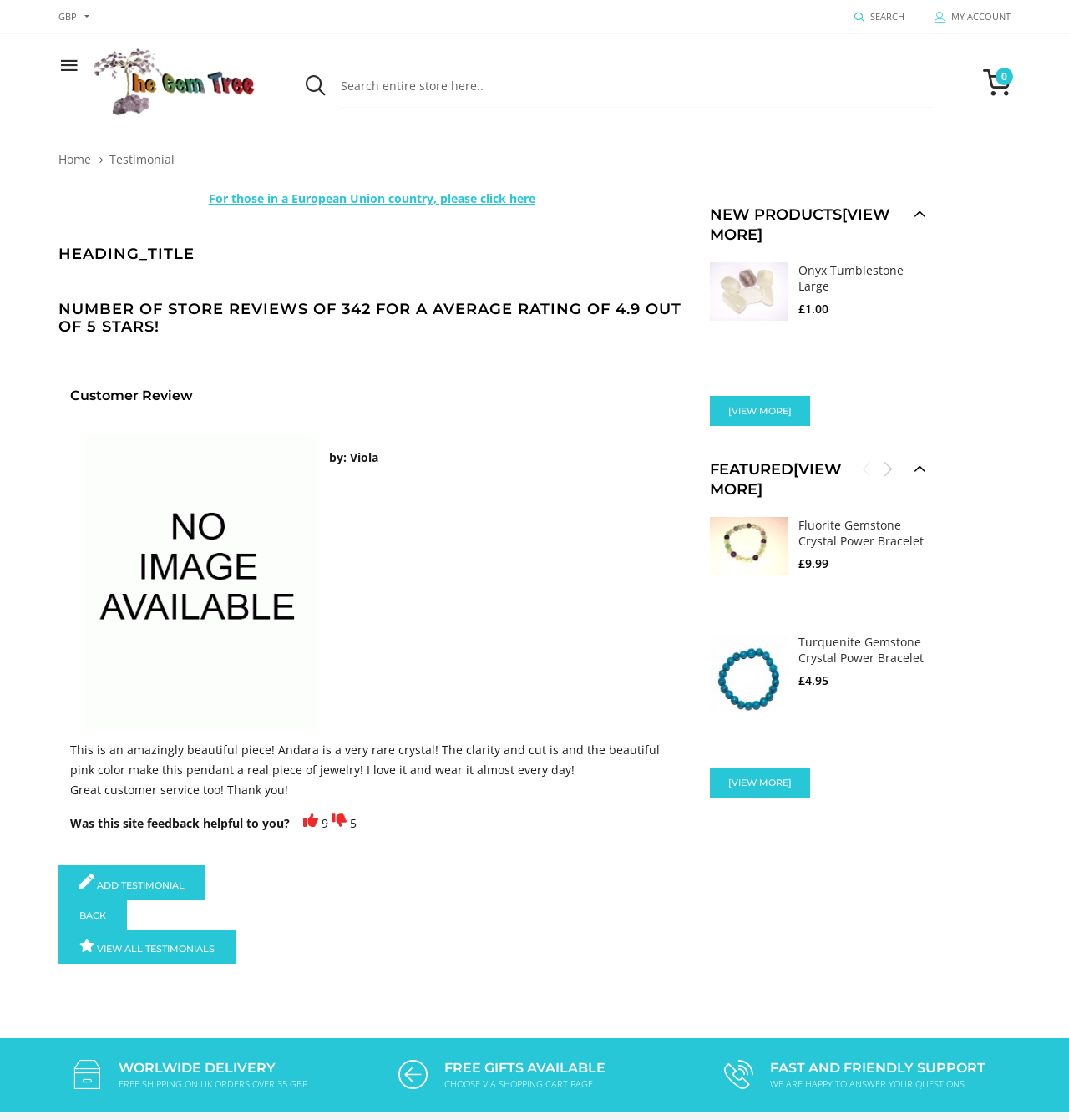Please identify the bounding box coordinates of the clickable area that will fulfill the following instruction: "Add a testimonial". The coordinates should be in the format of four float numbers between 0 and 1, i.e., [left, top, right, bottom].

[0.055, 0.78, 0.192, 0.794]